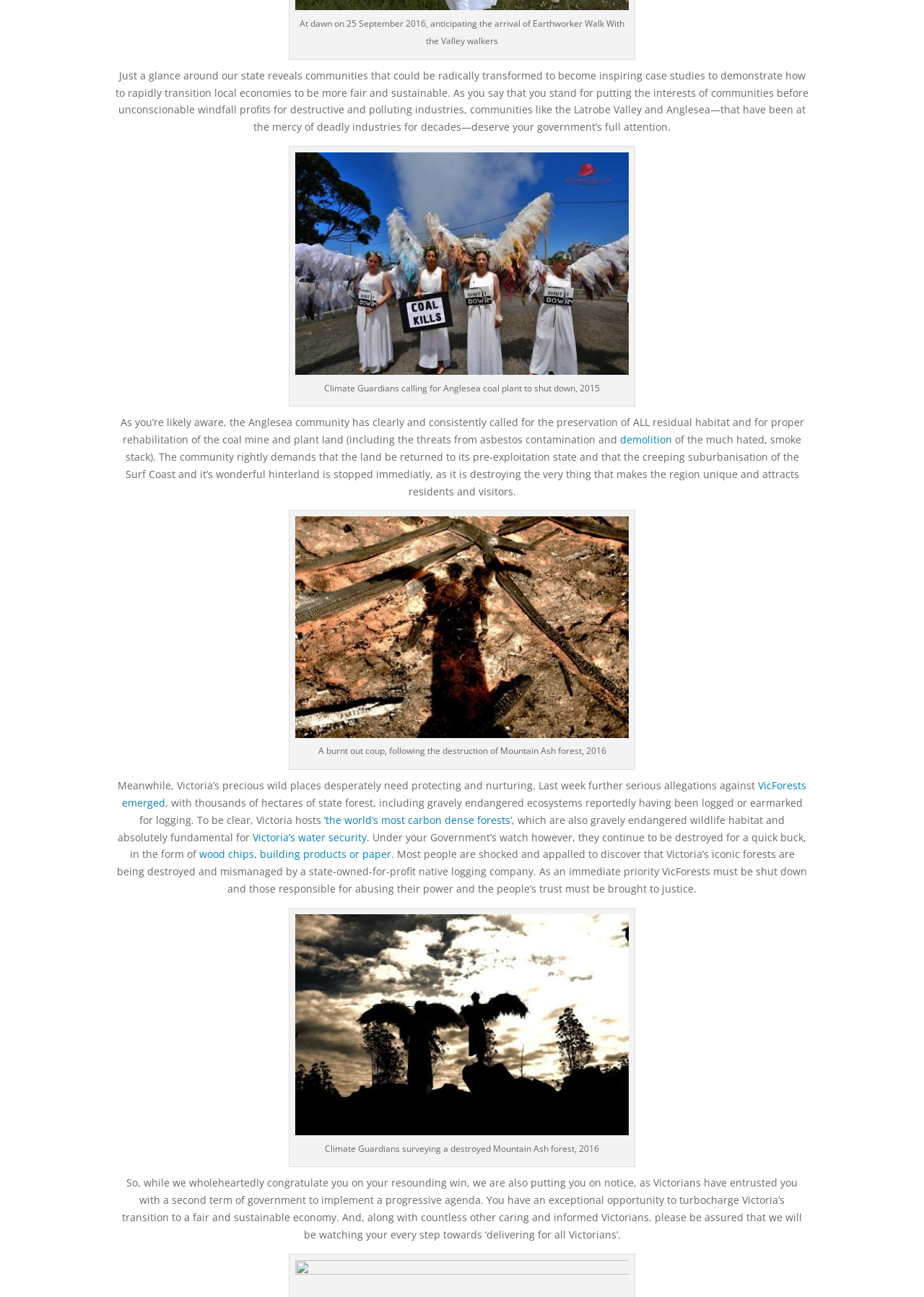Provide the bounding box coordinates of the area you need to click to execute the following instruction: "View the image of Climate Guardians calling for Anglesea coal plant to shut down".

[0.32, 0.117, 0.68, 0.289]